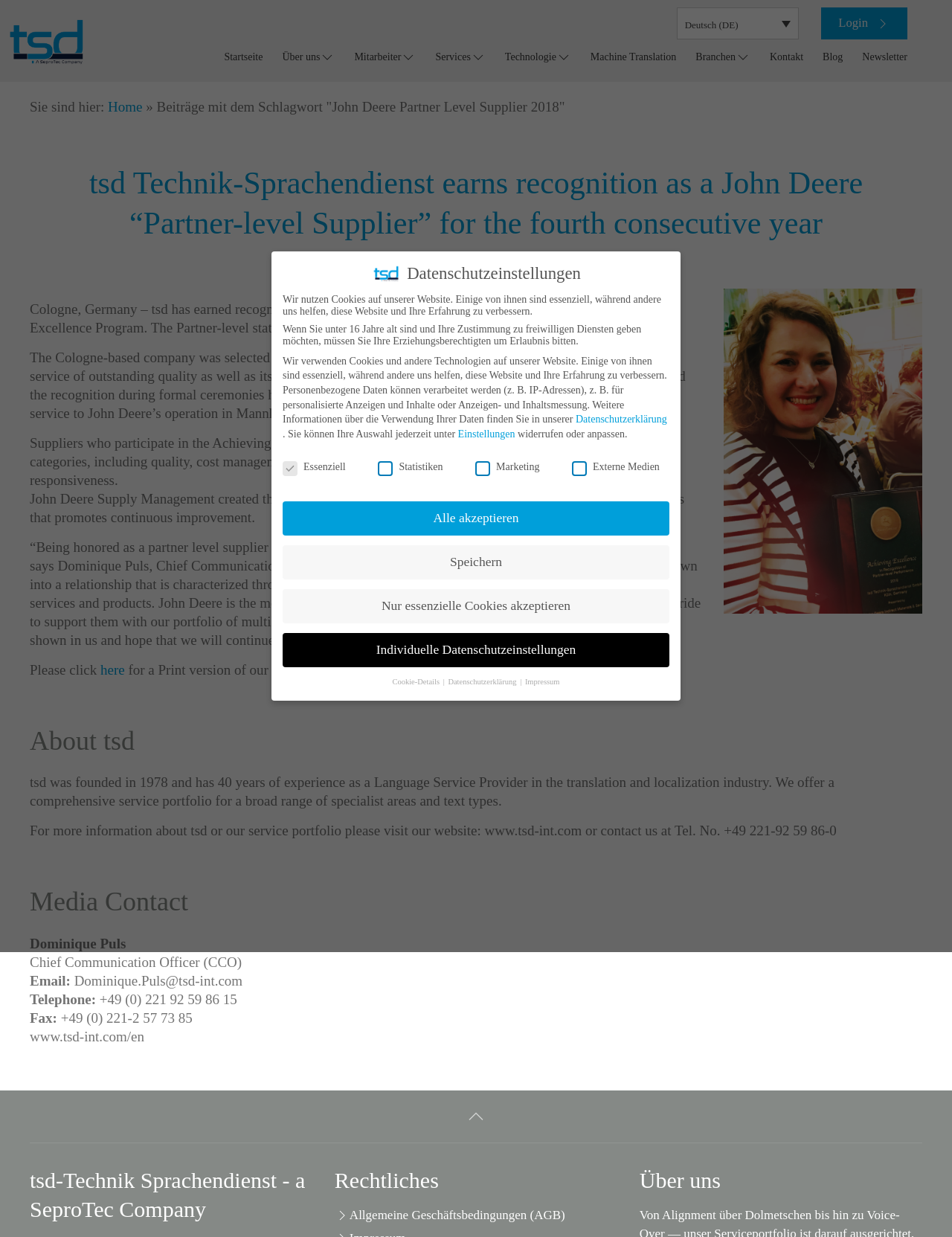Please identify the bounding box coordinates of where to click in order to follow the instruction: "Contact us".

[0.798, 0.032, 0.854, 0.06]